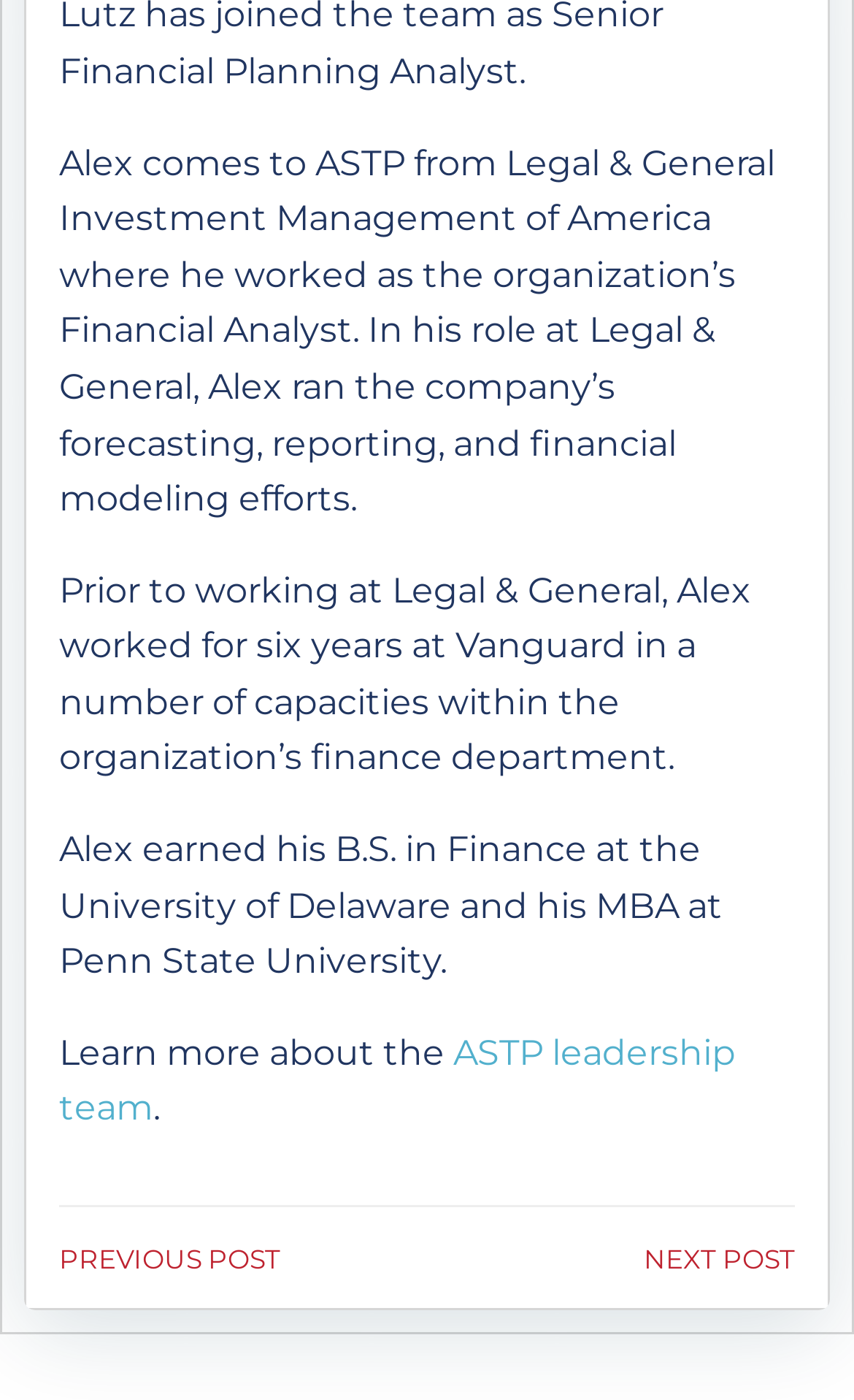How many years did Alex work at Vanguard? Please answer the question using a single word or phrase based on the image.

six years